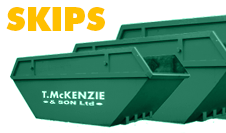Break down the image and describe every detail you can observe.

The image prominently features the word "SKIPS" in bold, yellow letters, highlighting the skip hire services offered by T. McKenzie & Son Ltd. In the background, several green skips are showcased, each emblazoned with the company’s name, "T. McKENZIE & SON Ltd," which signifies their brand presence in the waste management industry. The sleek design and identifiable color of the skips suggest a professional and reliable service, appealing to customers in need of skip hire for waste disposal. This visual representation aligns with the company's focus on providing efficient waste solutions tailored to various needs.